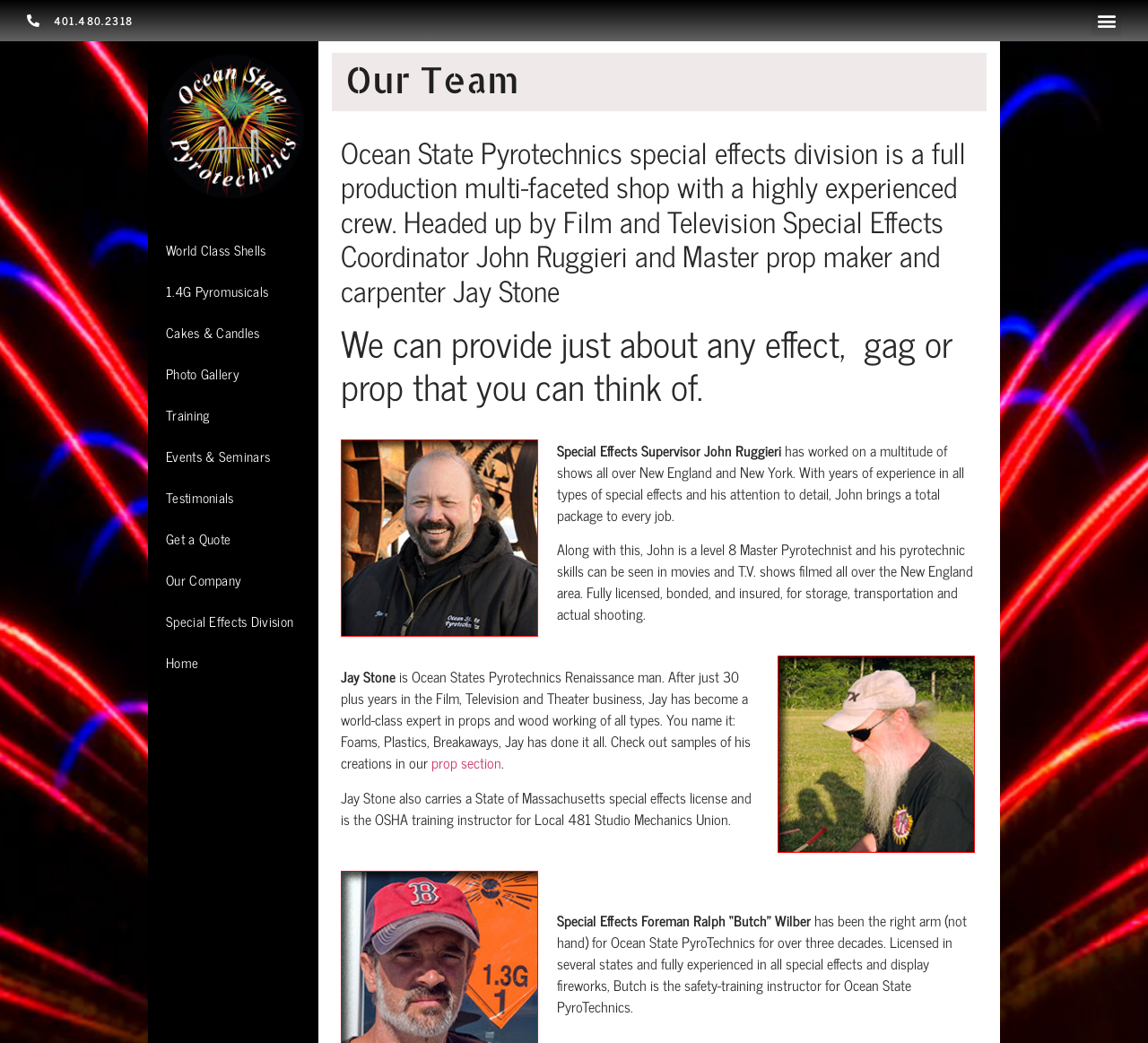Specify the bounding box coordinates of the area to click in order to follow the given instruction: "Get a Quote."

[0.129, 0.497, 0.217, 0.537]